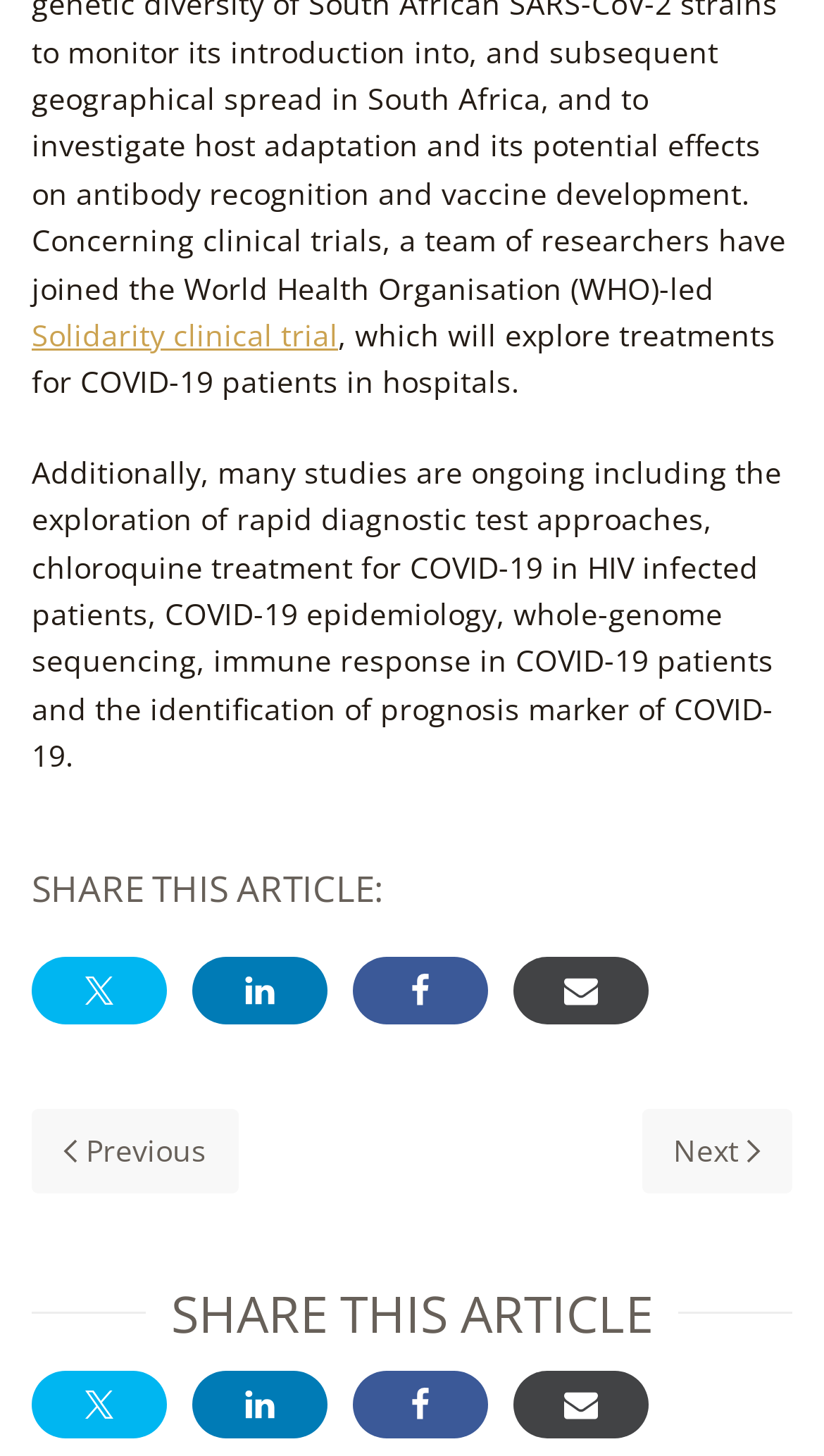Please provide a brief answer to the following inquiry using a single word or phrase:
How many sharing options are available?

4